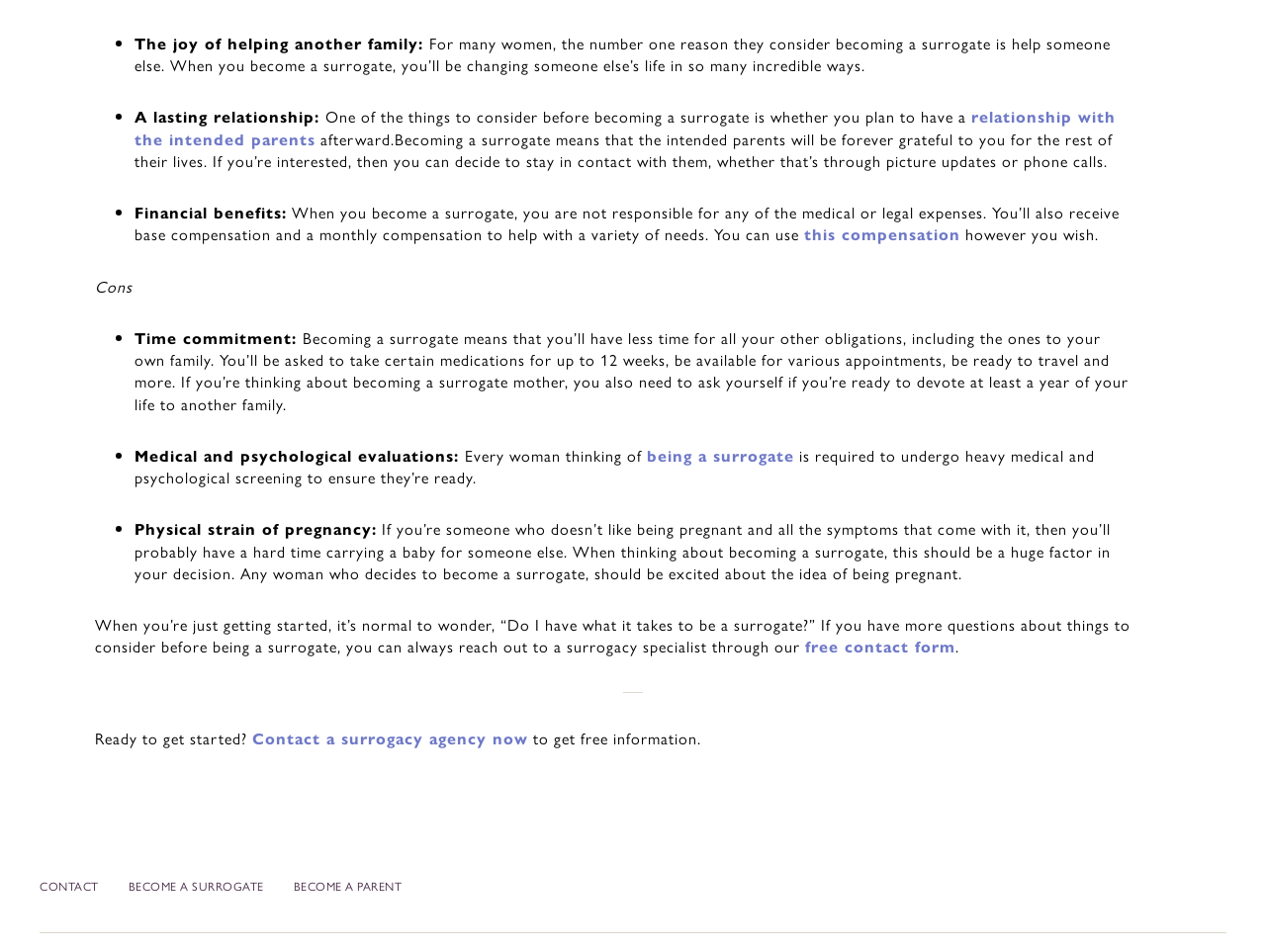Pinpoint the bounding box coordinates of the clickable element needed to complete the instruction: "Click 'BECOME A SURROGATE'". The coordinates should be provided as four float numbers between 0 and 1: [left, top, right, bottom].

[0.101, 0.921, 0.208, 0.939]